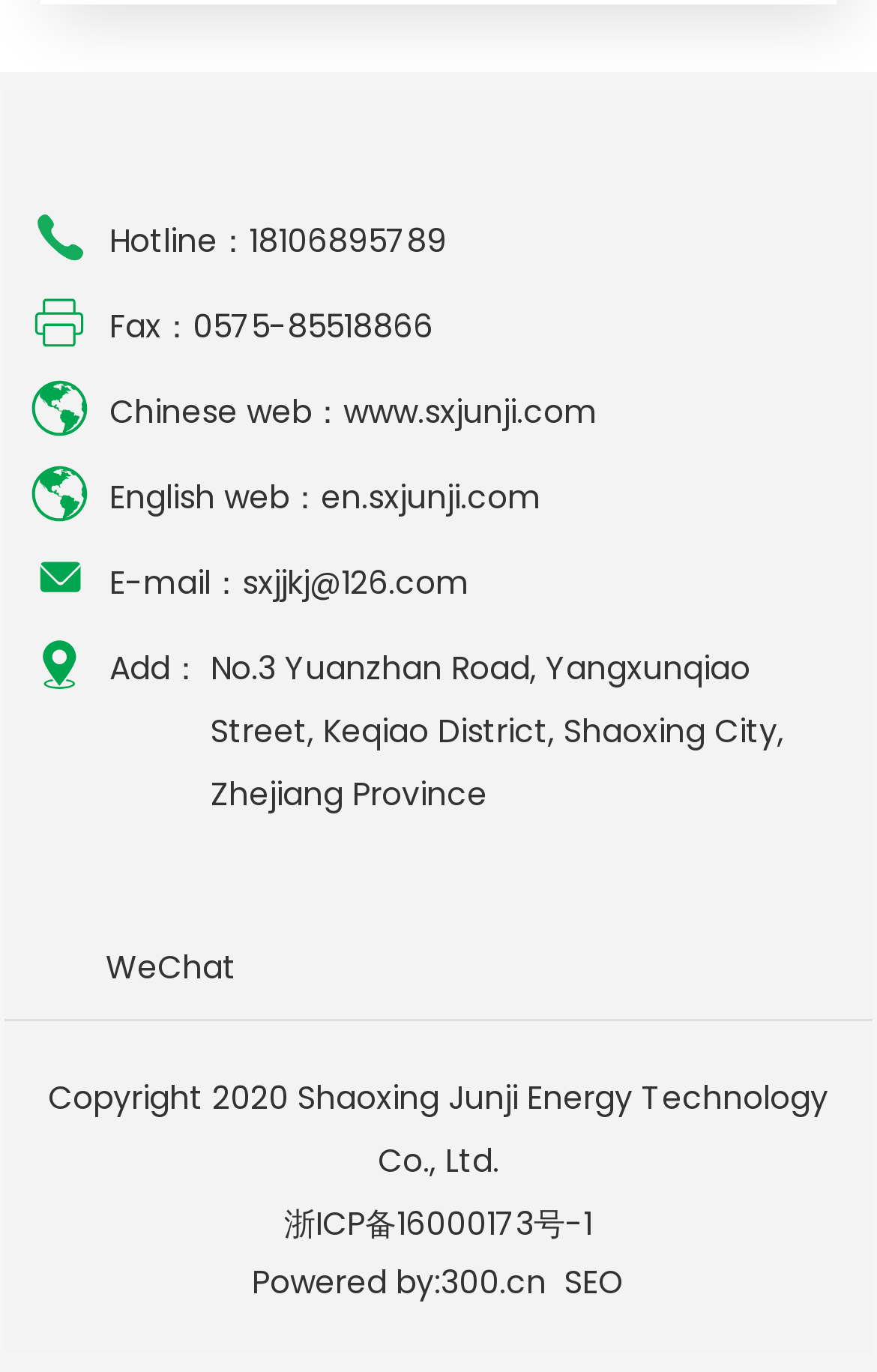What is the company's hotline?
Look at the screenshot and give a one-word or phrase answer.

18106895789